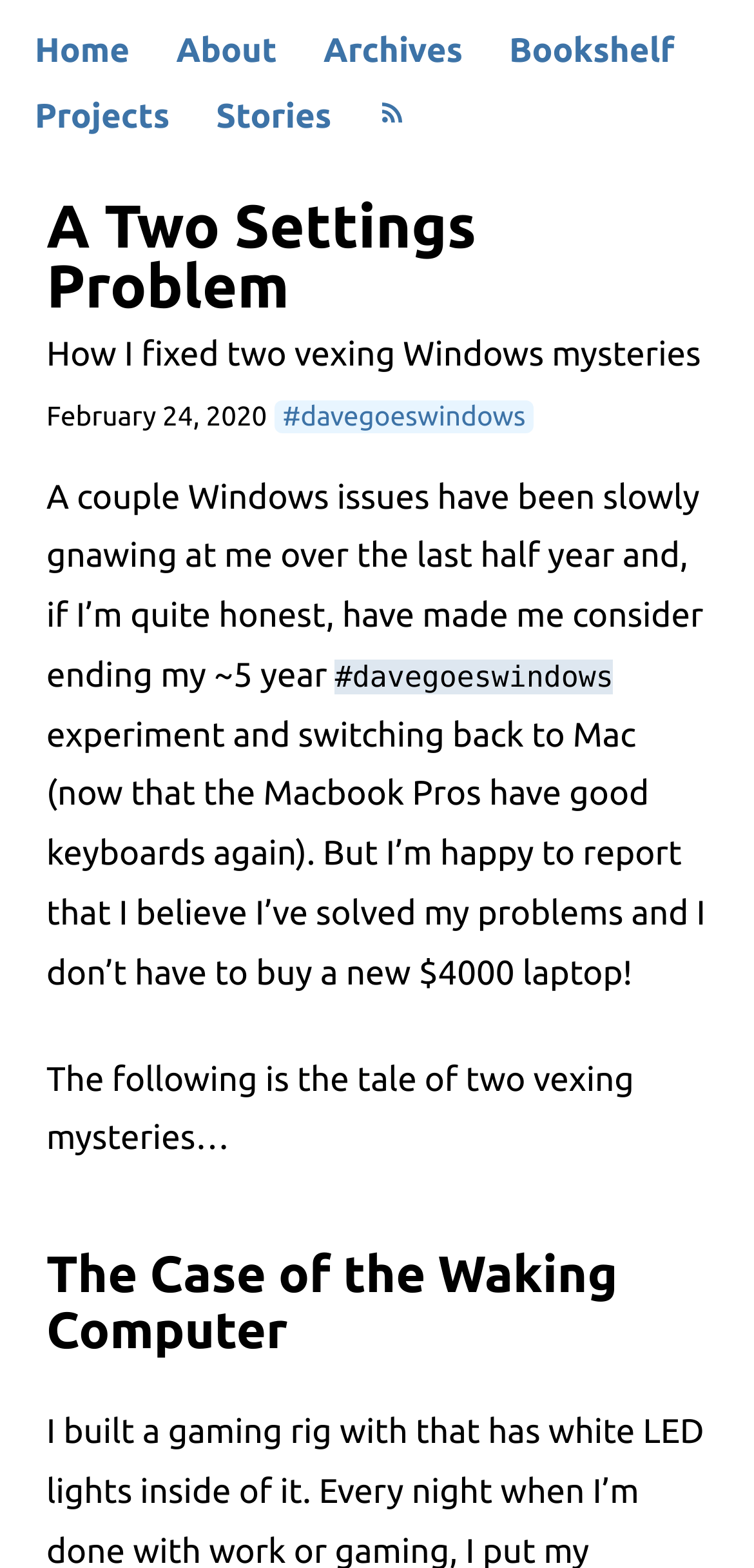Using the element description Stories, predict the bounding box coordinates for the UI element. Provide the coordinates in (top-left x, top-left y, bottom-right x, bottom-right y) format with values ranging from 0 to 1.

[0.287, 0.063, 0.44, 0.086]